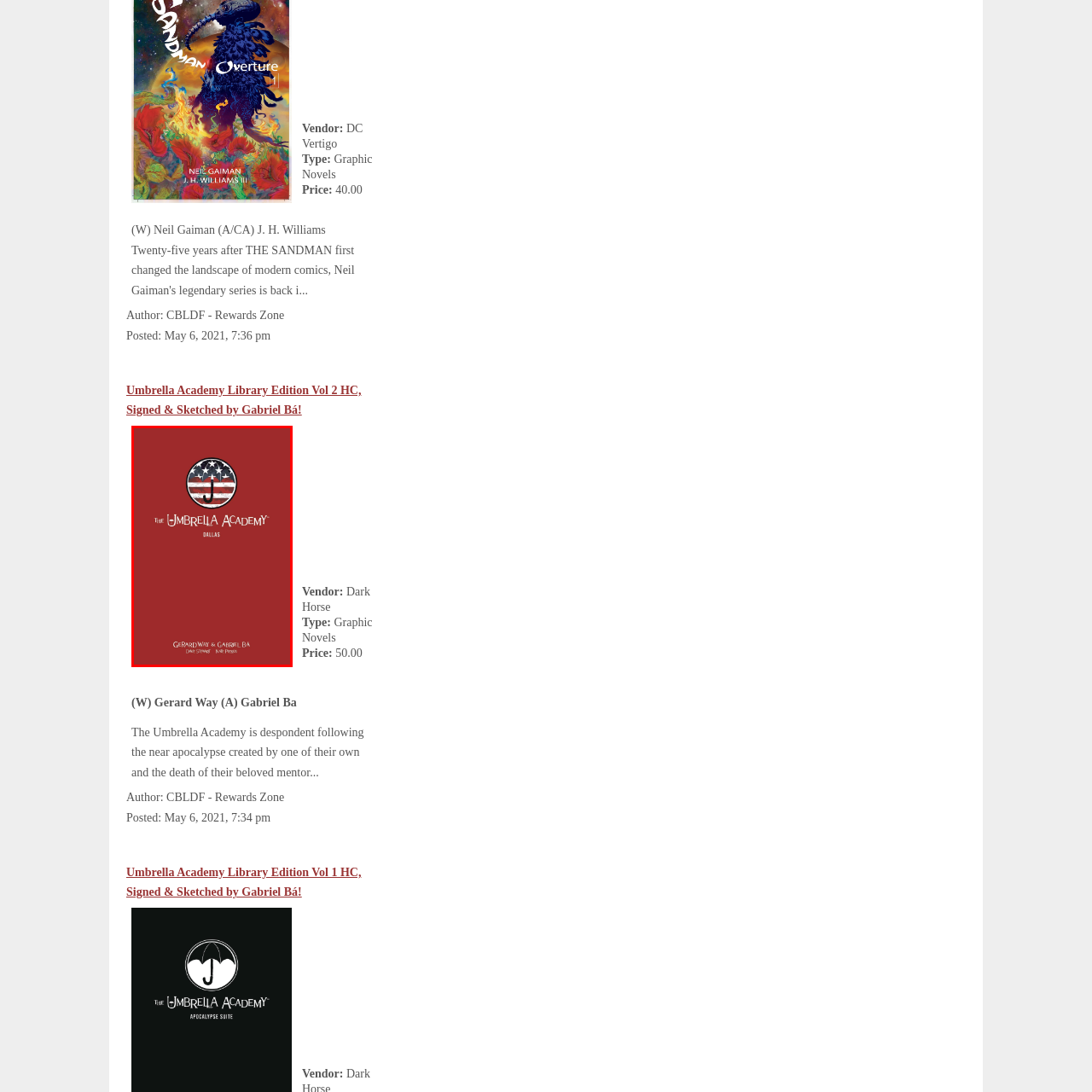Inspect the image within the red box and provide a detailed and thorough answer to the following question: Who are the creators of the graphic novel?

The creators' names, Gerard Way and Gabriel Bá, are noted at the bottom of the cover, emphasizing their collaborative effort in crafting this popular comic series.